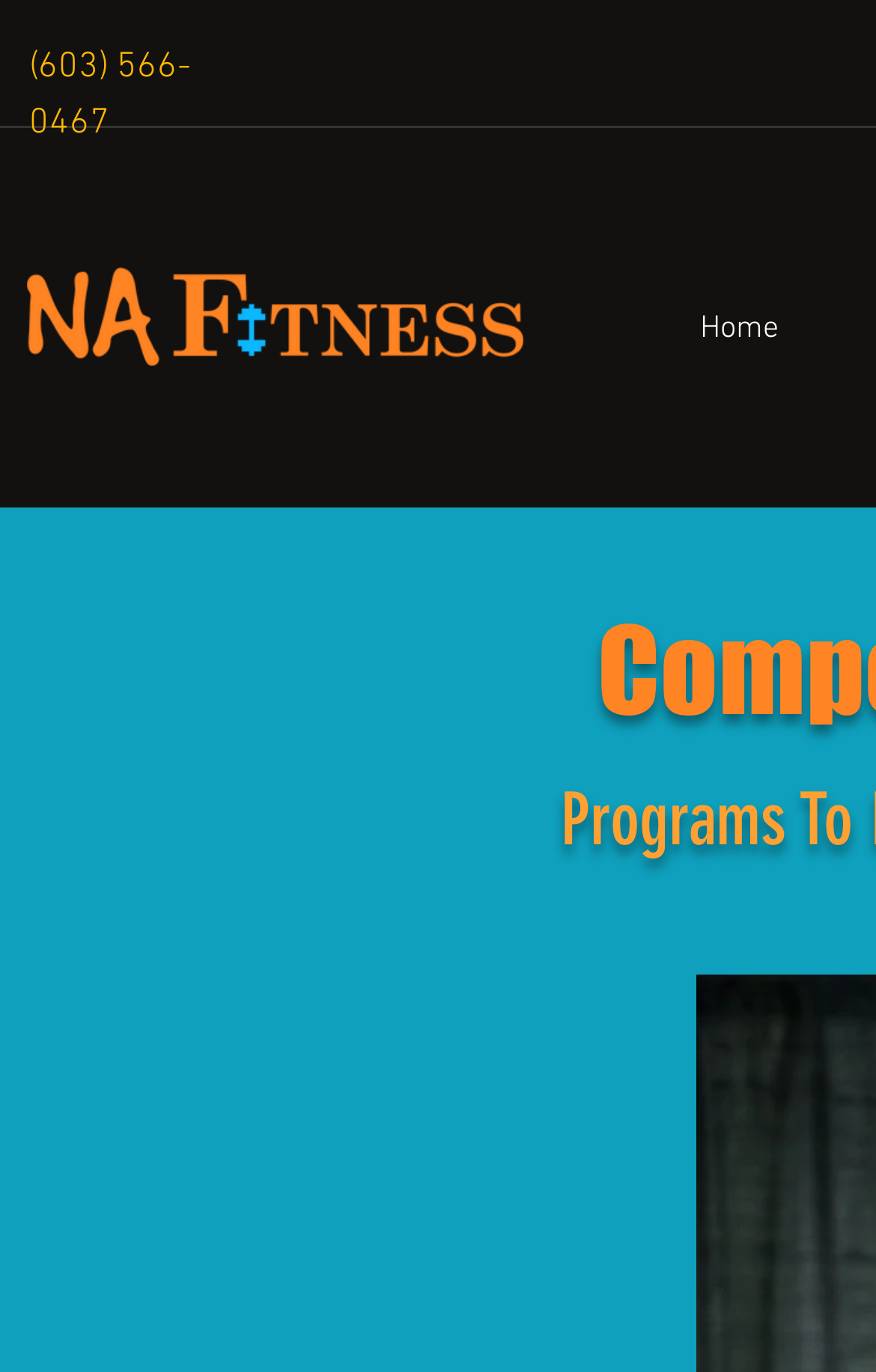Provide the bounding box for the UI element matching this description: "Home".

[0.726, 0.214, 0.962, 0.266]